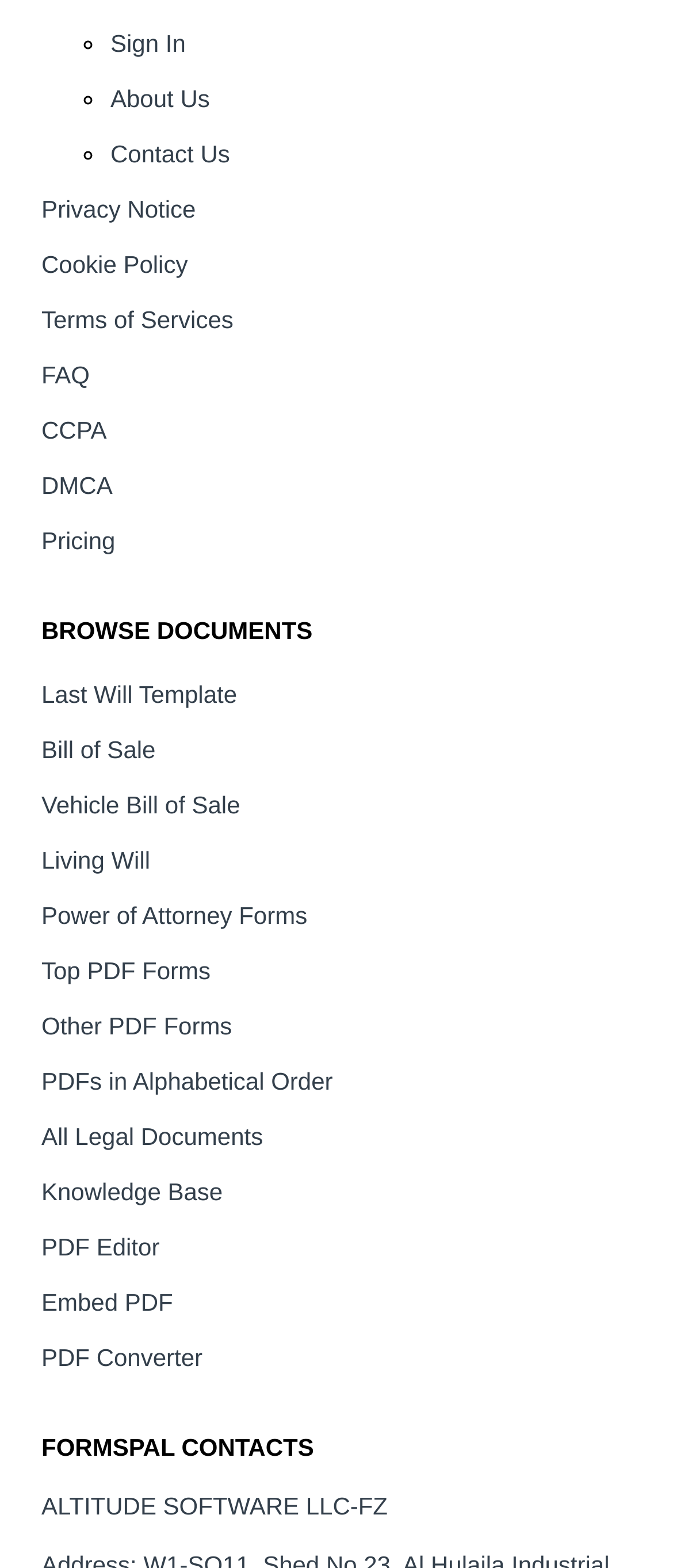Please find the bounding box coordinates of the element that needs to be clicked to perform the following instruction: "Go to the previous post". The bounding box coordinates should be four float numbers between 0 and 1, represented as [left, top, right, bottom].

None